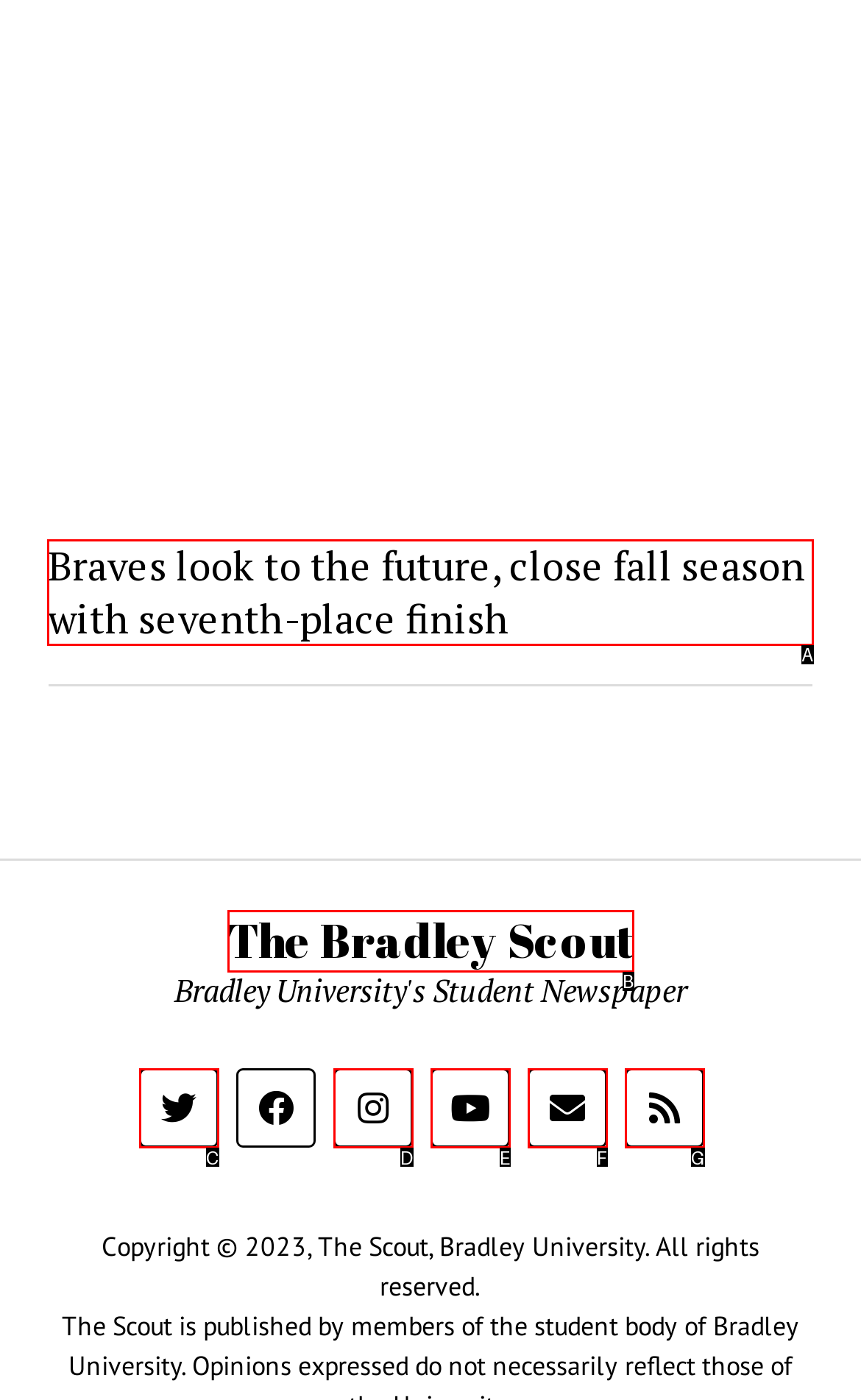Select the HTML element that matches the description: The Bradley Scout. Provide the letter of the chosen option as your answer.

B